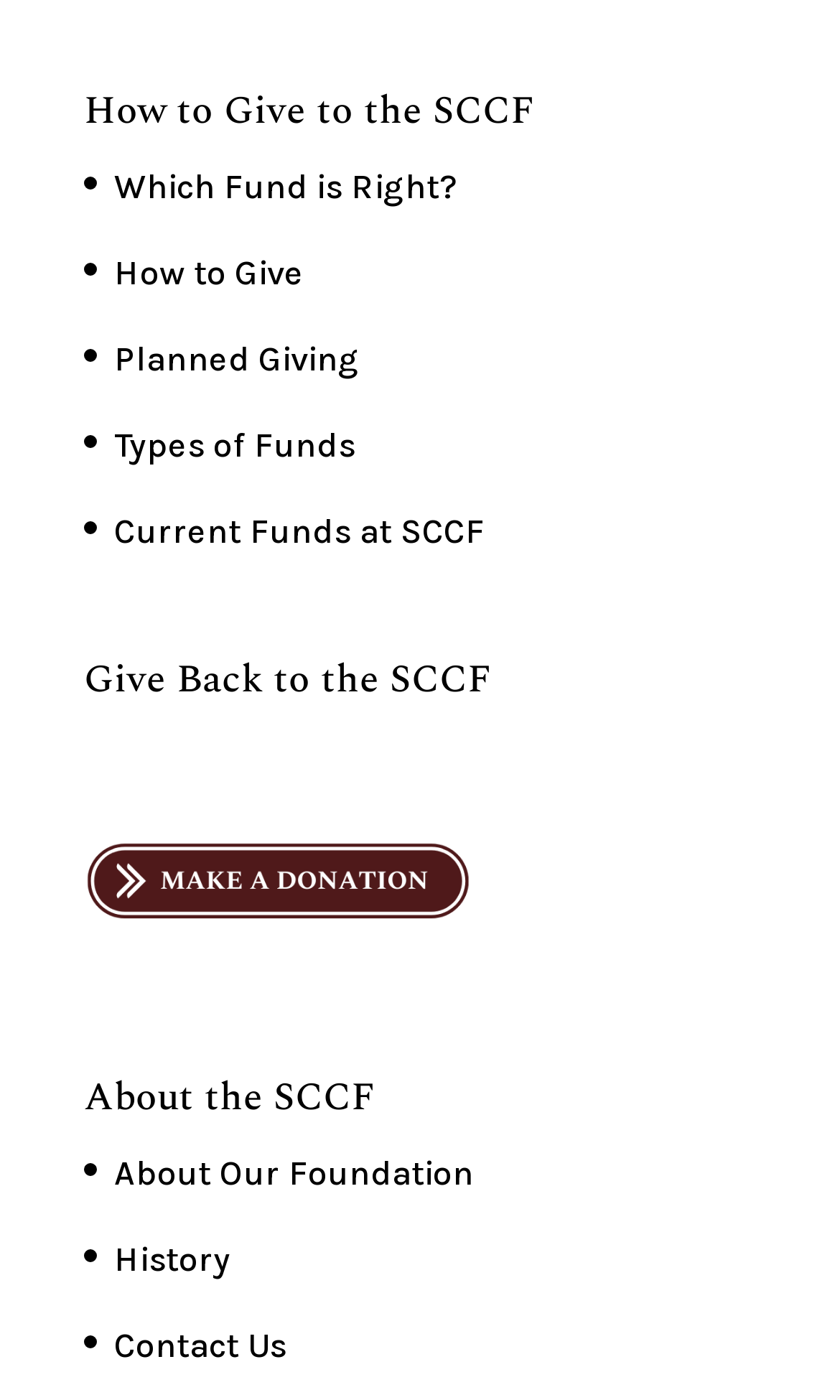Provide a one-word or short-phrase response to the question:
What is the purpose of the 'donate' button?

To donate to SCCF